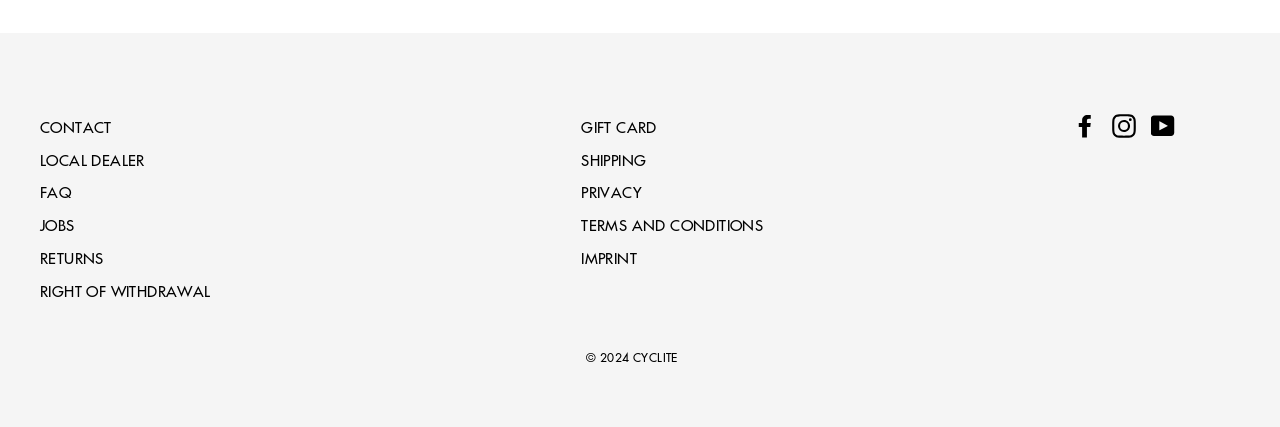What is the copyright year of CYCLITE?
Provide a detailed answer to the question using information from the image.

At the bottom of the webpage, I found a static text element that reads '© 2024 CYCLITE', indicating the copyright year of the company.